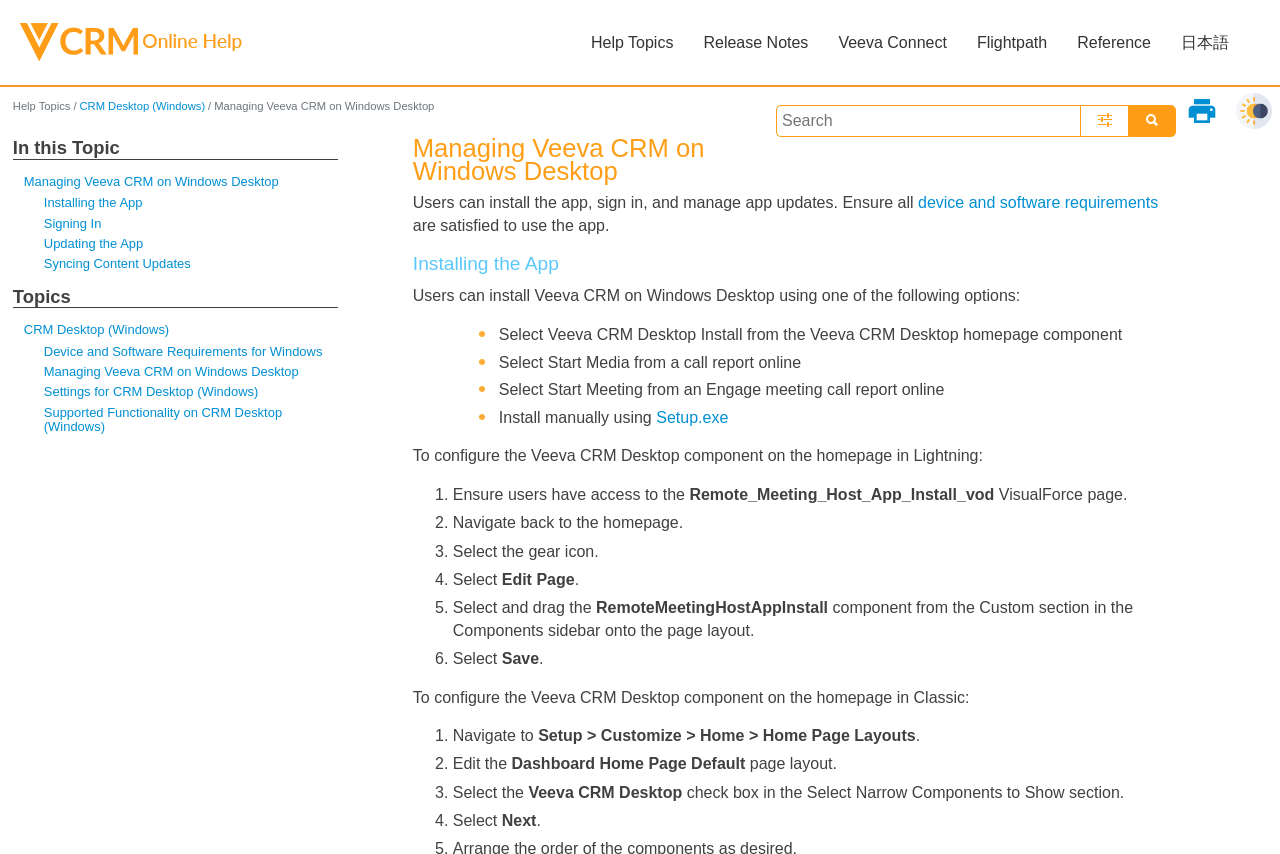How many links are there in the 'In this Topic' section?
Refer to the screenshot and respond with a concise word or phrase.

5